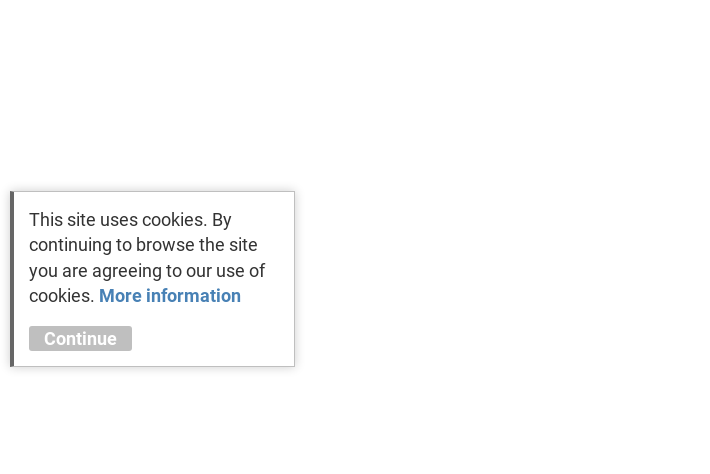Paint a vivid picture with your words by describing the image in detail.

The image depicts a cookie consent notification from a website. The message informs users that the site uses cookies and that by continuing to browse, they are agreeing to the site's use of cookies. It includes a link for "More information" about the cookie policy and a button labeled "Continue" for users to accept this policy and proceed with their browsing experience. This notification is typically seen on websites to comply with regulatory requirements regarding user privacy and data collection.